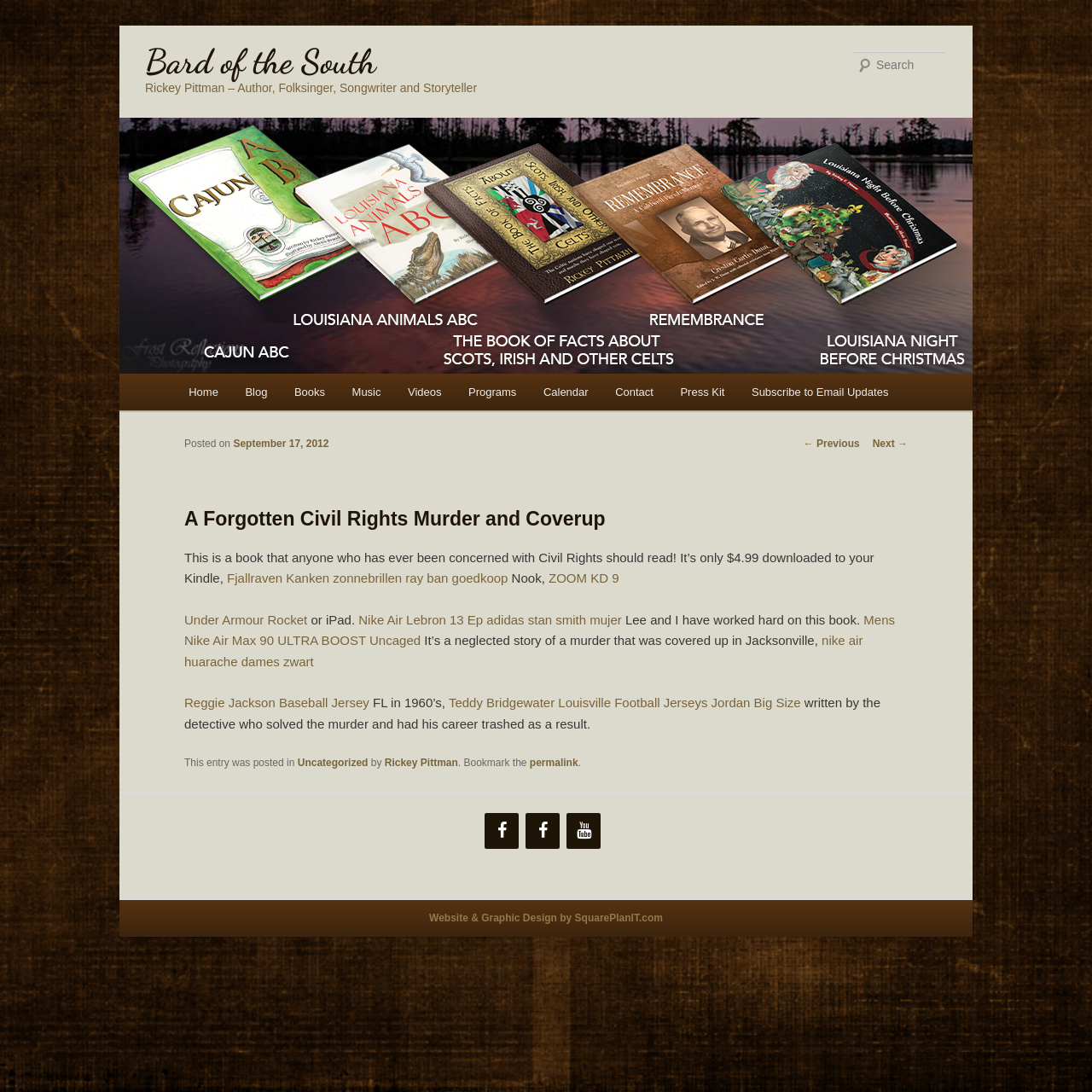Can you extract the primary headline text from the webpage?

Bard of the South